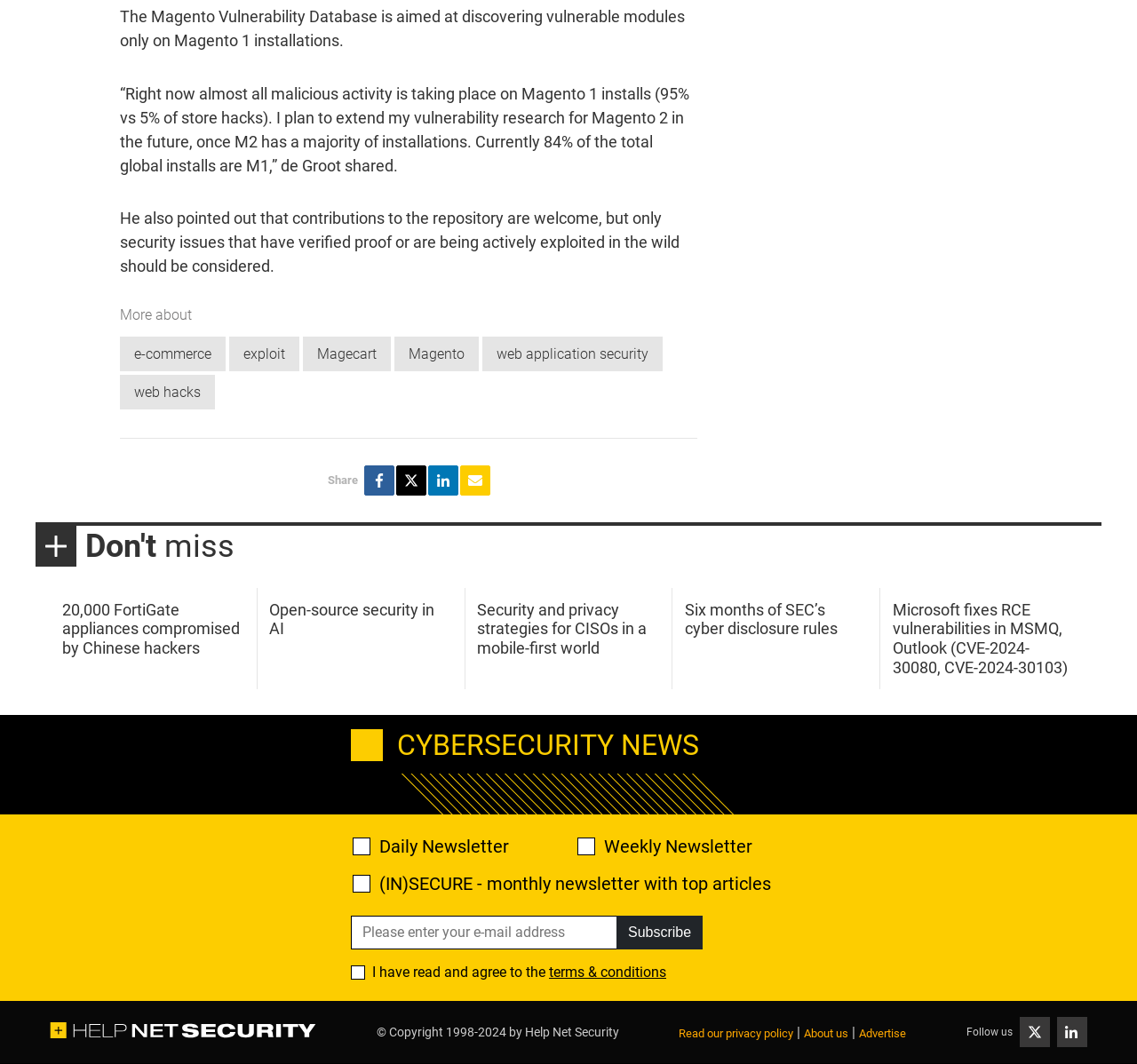Locate the bounding box coordinates of the element's region that should be clicked to carry out the following instruction: "Check Daily Newsletter". The coordinates need to be four float numbers between 0 and 1, i.e., [left, top, right, bottom].

[0.31, 0.787, 0.326, 0.804]